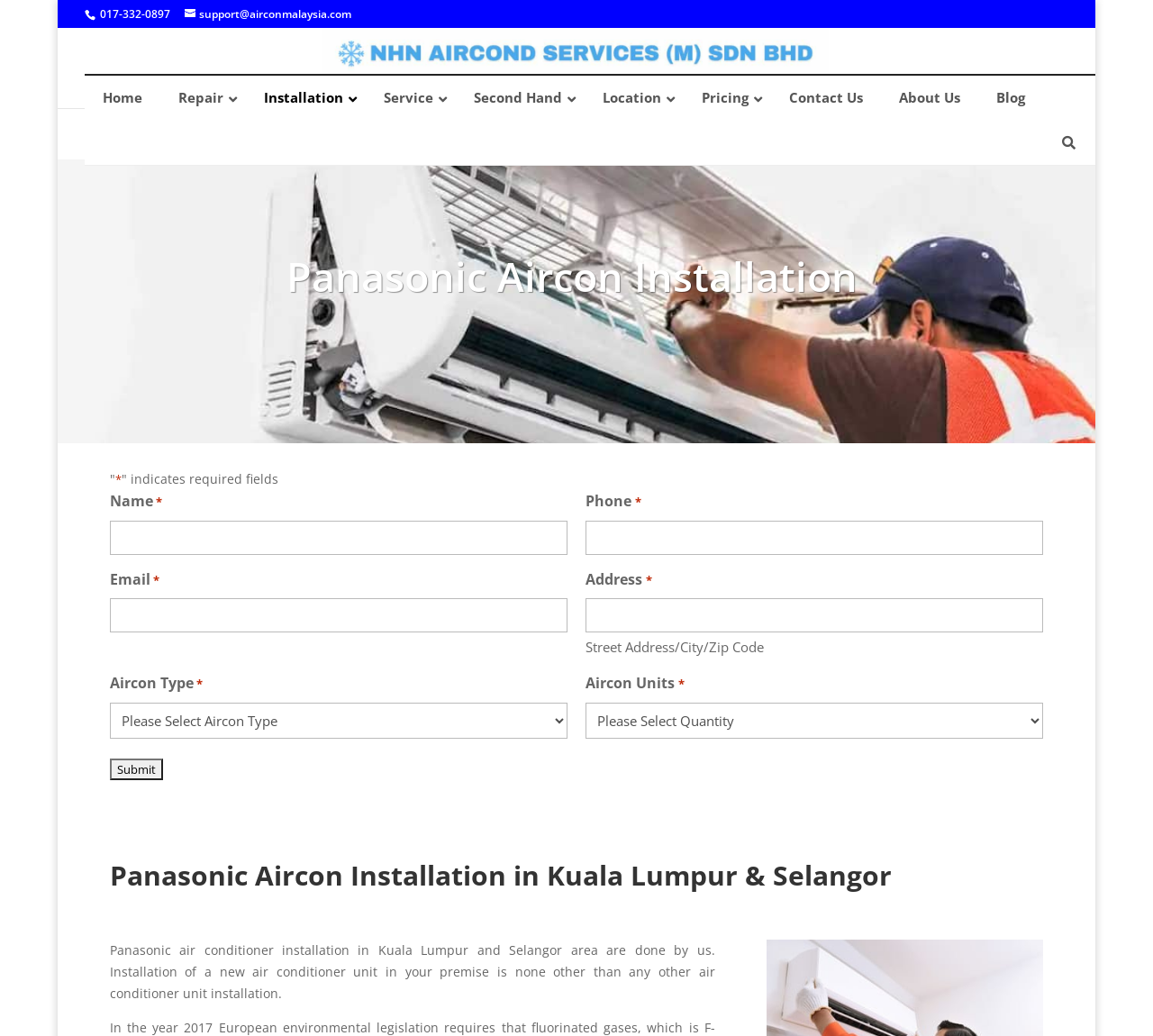Please determine the bounding box coordinates of the element's region to click for the following instruction: "Click the 'Submit' button".

[0.095, 0.732, 0.141, 0.753]